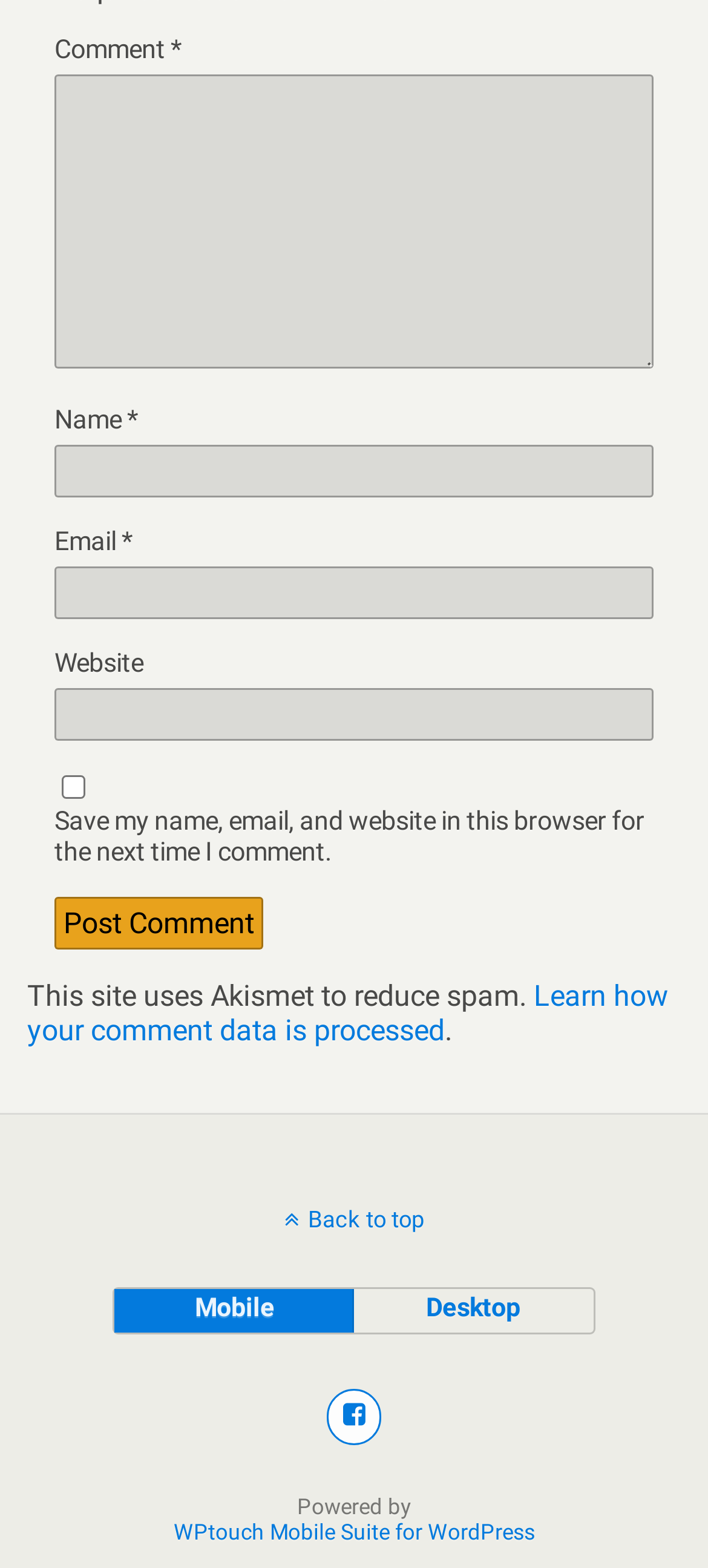What is the link 'Learn how your comment data is processed' related to?
We need a detailed and meticulous answer to the question.

The link 'Learn how your comment data is processed' is located near the text 'This site uses Akismet to reduce spam.', suggesting that it is related to the processing of comment data, possibly providing more information on how the website handles user comment data.